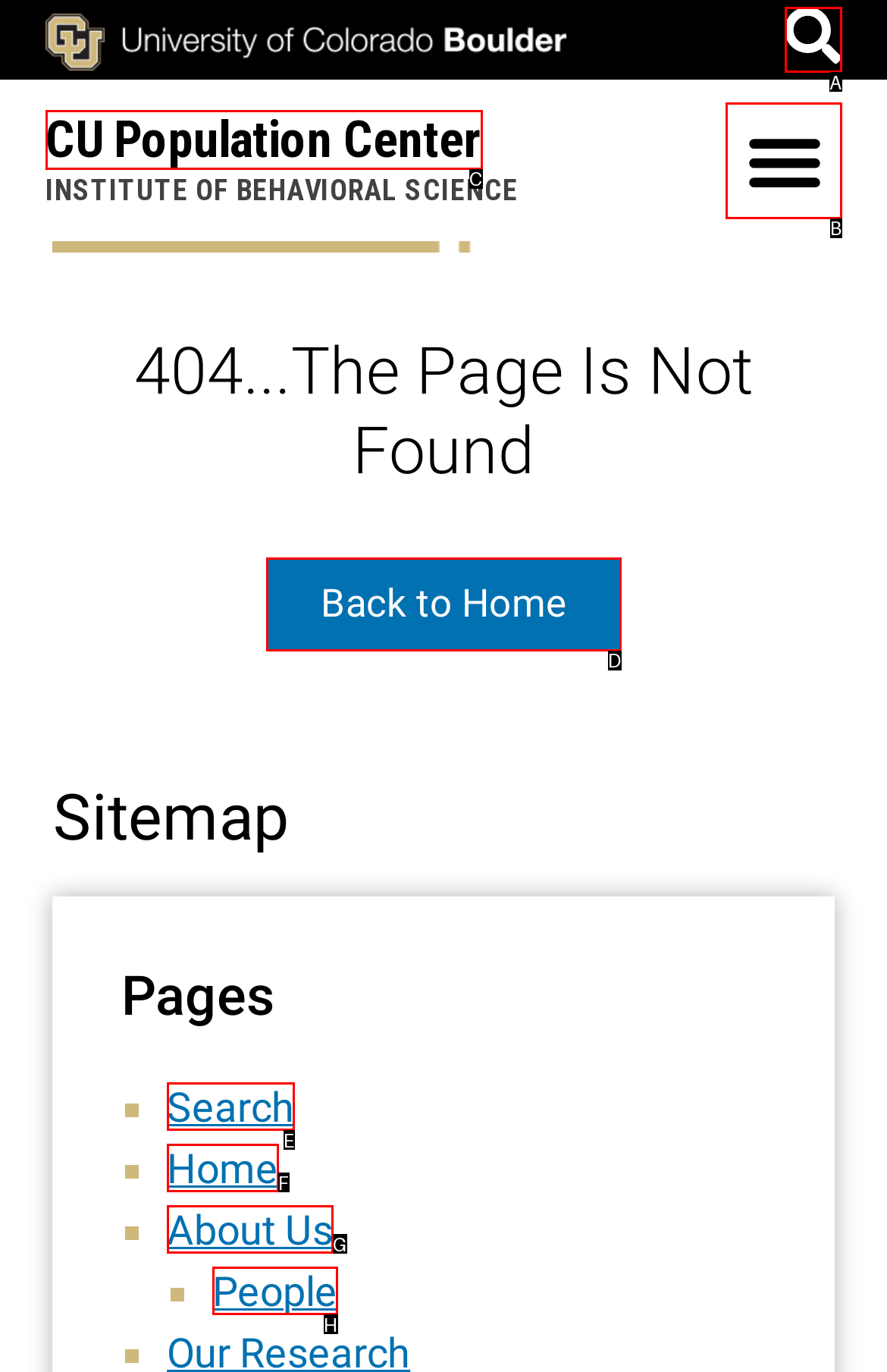Select the letter associated with the UI element you need to click to perform the following action: go to search page
Reply with the correct letter from the options provided.

A